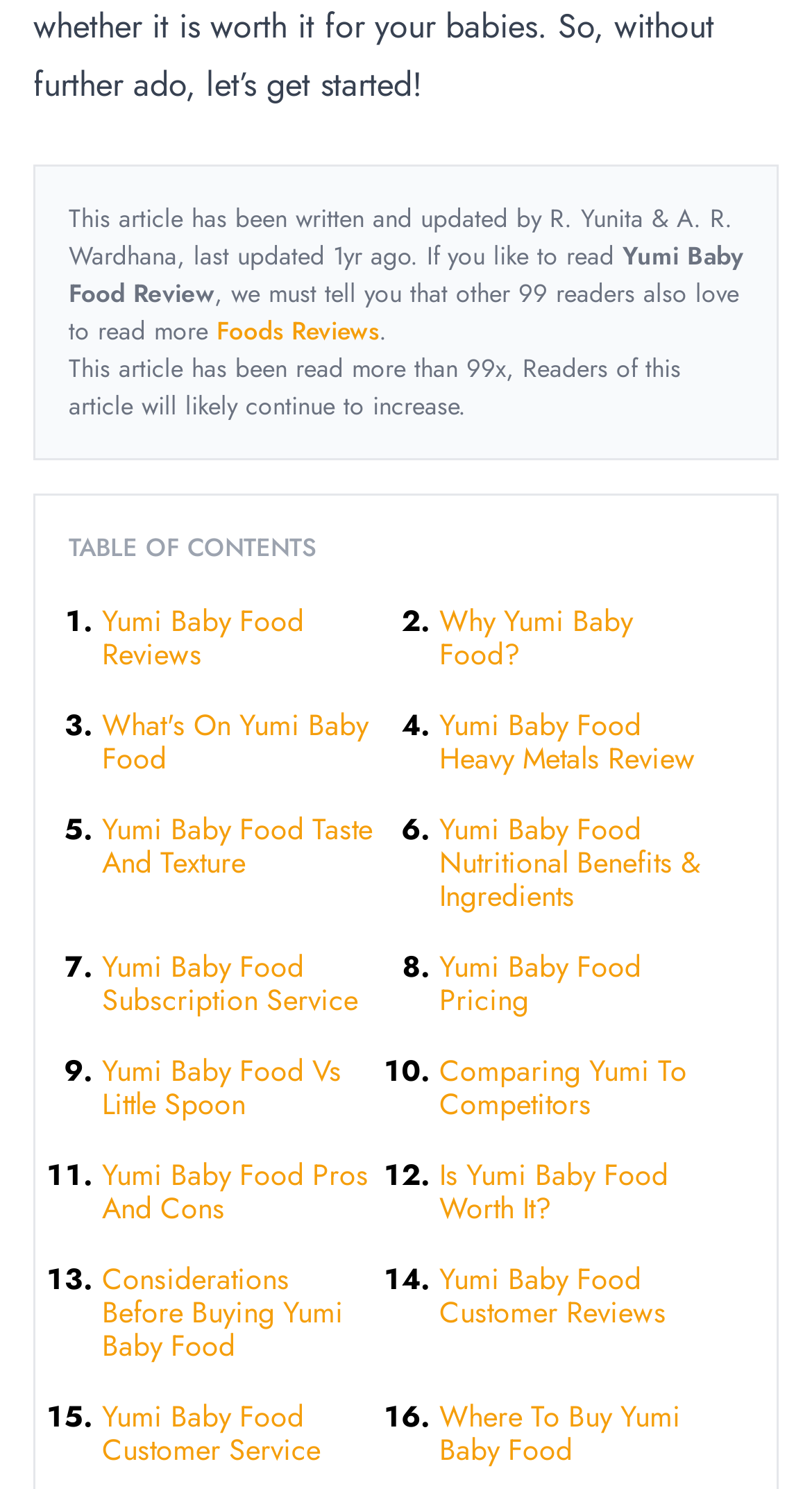Specify the bounding box coordinates for the region that must be clicked to perform the given instruction: "Check 'Yumi Baby Food Customer Reviews'".

[0.541, 0.848, 0.874, 0.892]